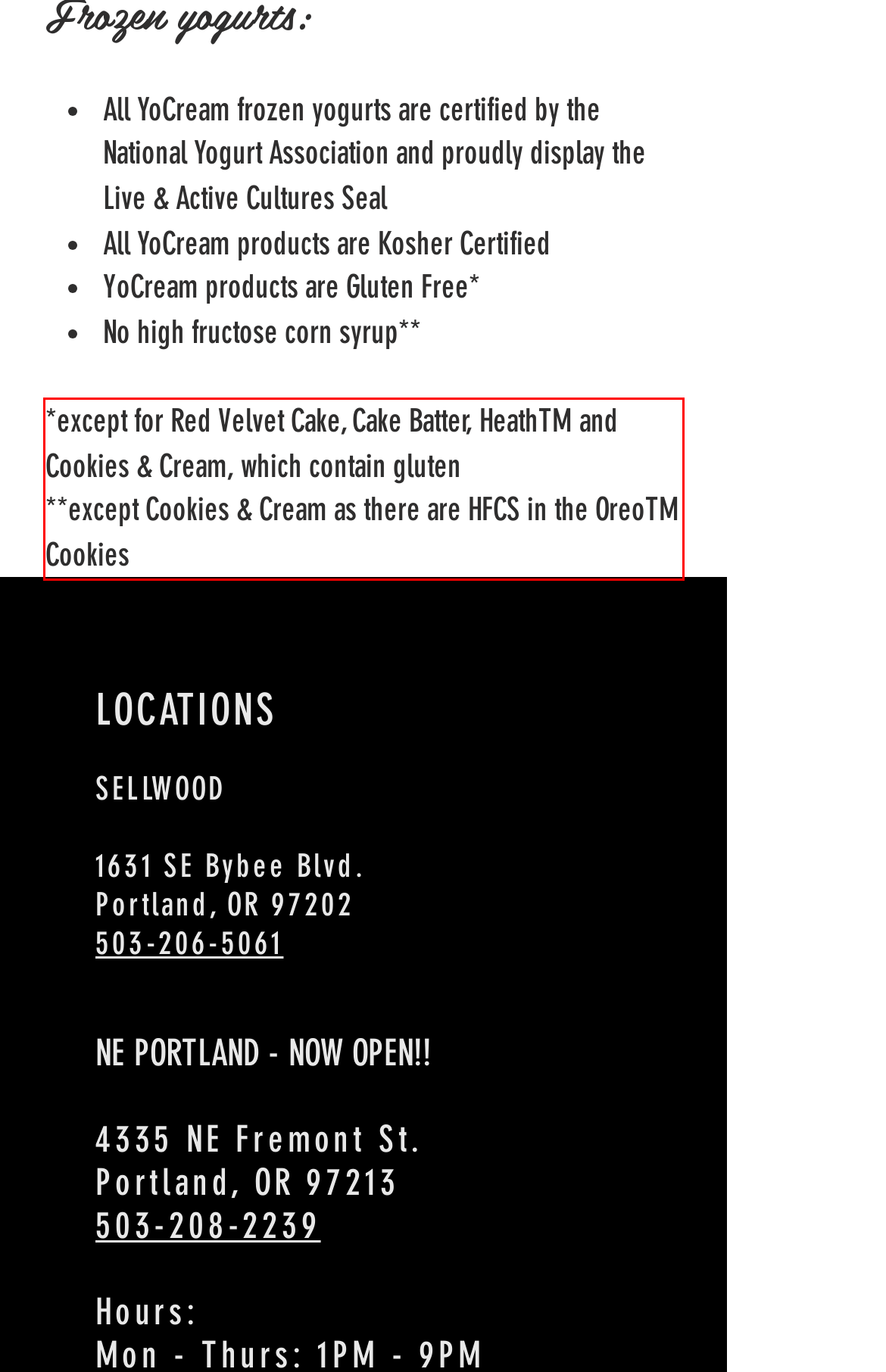With the provided screenshot of a webpage, locate the red bounding box and perform OCR to extract the text content inside it.

*except for Red Velvet Cake, Cake Batter, HeathTM and Cookies & Cream, which contain gluten **except Cookies & Cream as there are HFCS in the OreoTM Cookies